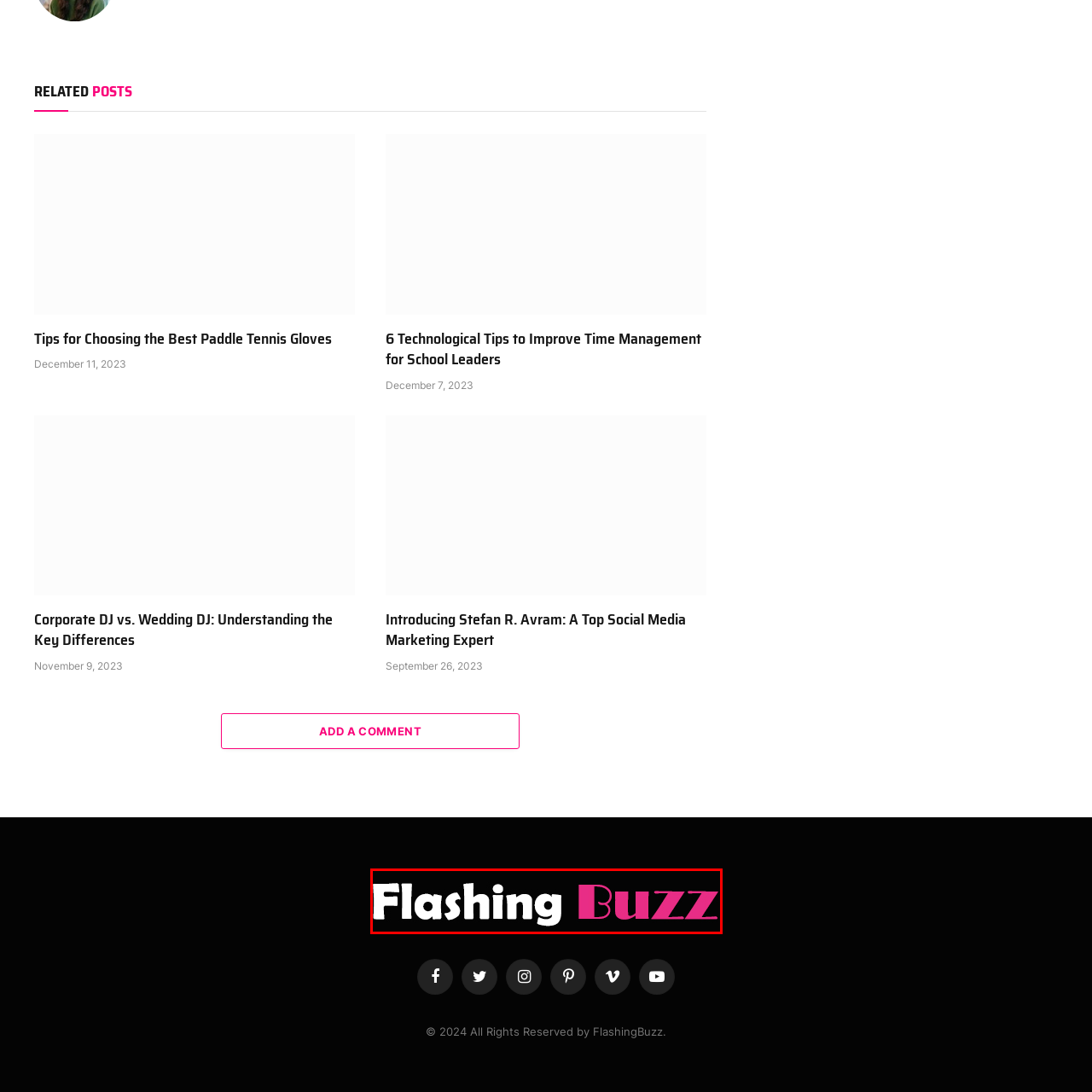Analyze the picture enclosed by the red bounding box and provide a single-word or phrase answer to this question:
What is the tone conveyed by the word 'Flashing' in the logo?

Brightness and visibility